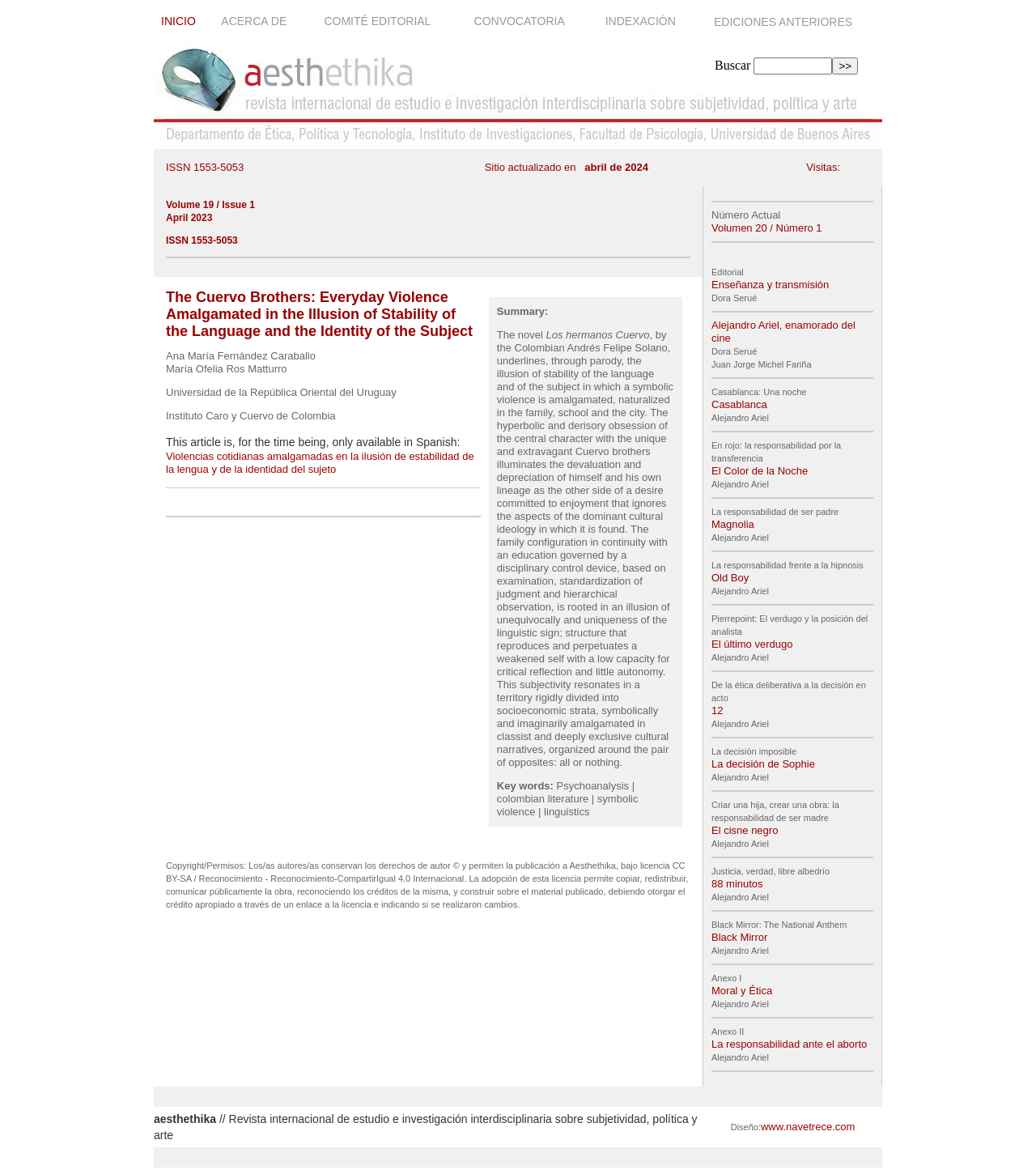Indicate the bounding box coordinates of the clickable region to achieve the following instruction: "Read the article 'The Cuervo Brothers: Everyday Violence Amalgamated in the Illusion of Stability of the Language and the Identity of the Subject'."

[0.16, 0.246, 0.666, 0.29]